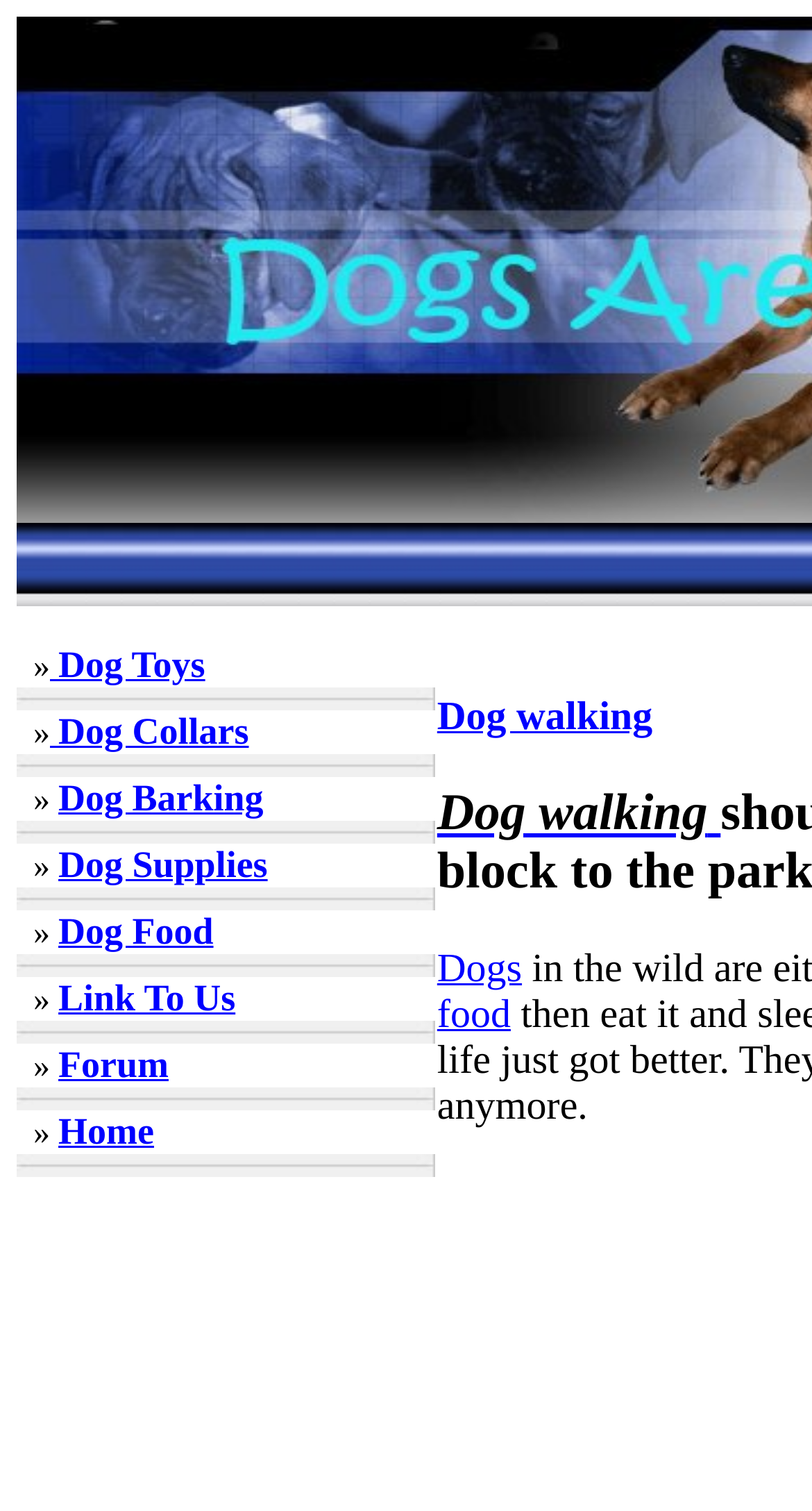Determine the primary headline of the webpage.

Dog walking should be a nice stroll around the block to the park but it is not always